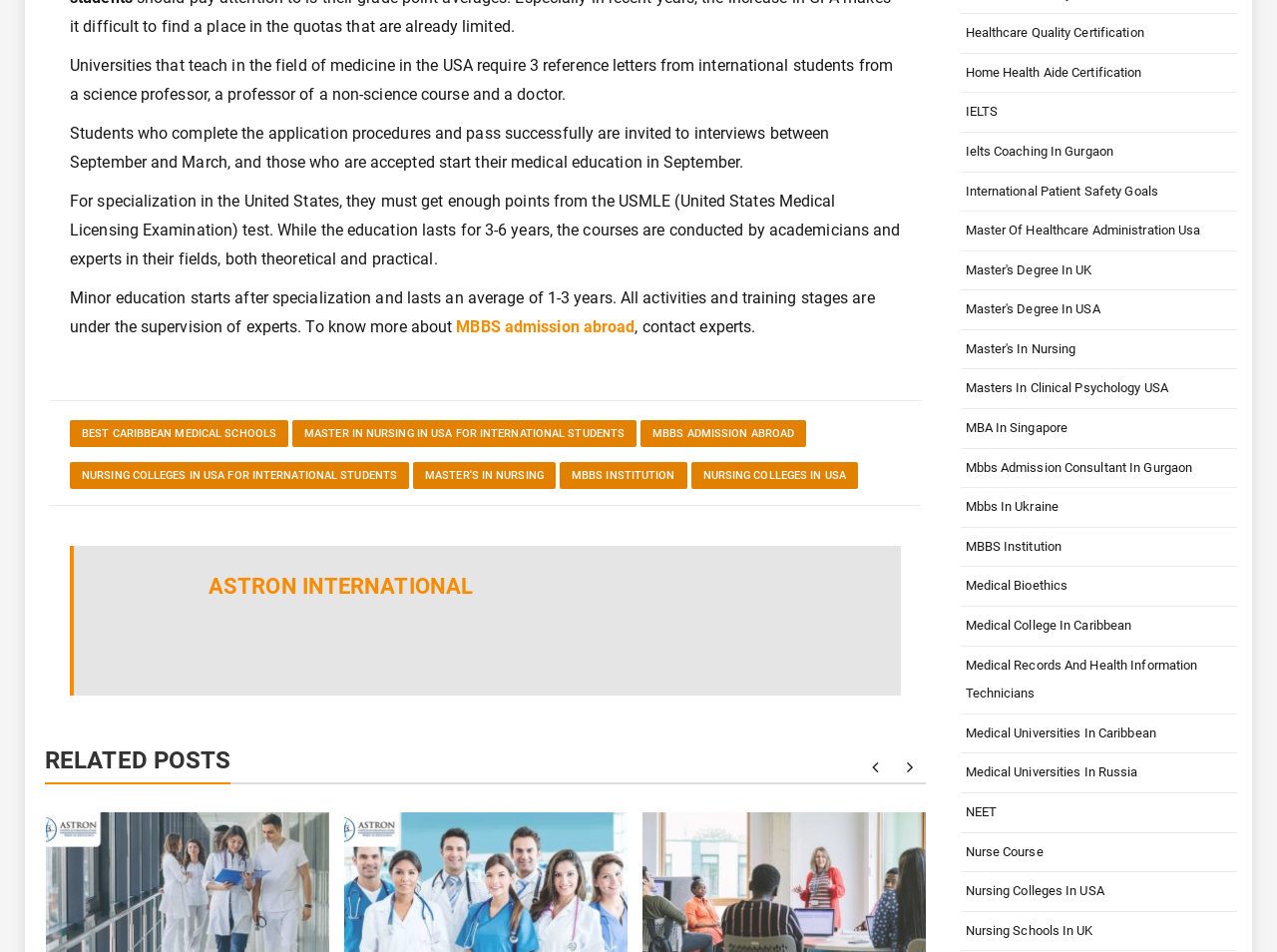Provide the bounding box coordinates for the specified HTML element described in this description: "Master's in Nursing". The coordinates should be four float numbers ranging from 0 to 1, in the format [left, top, right, bottom].

[0.752, 0.347, 0.969, 0.387]